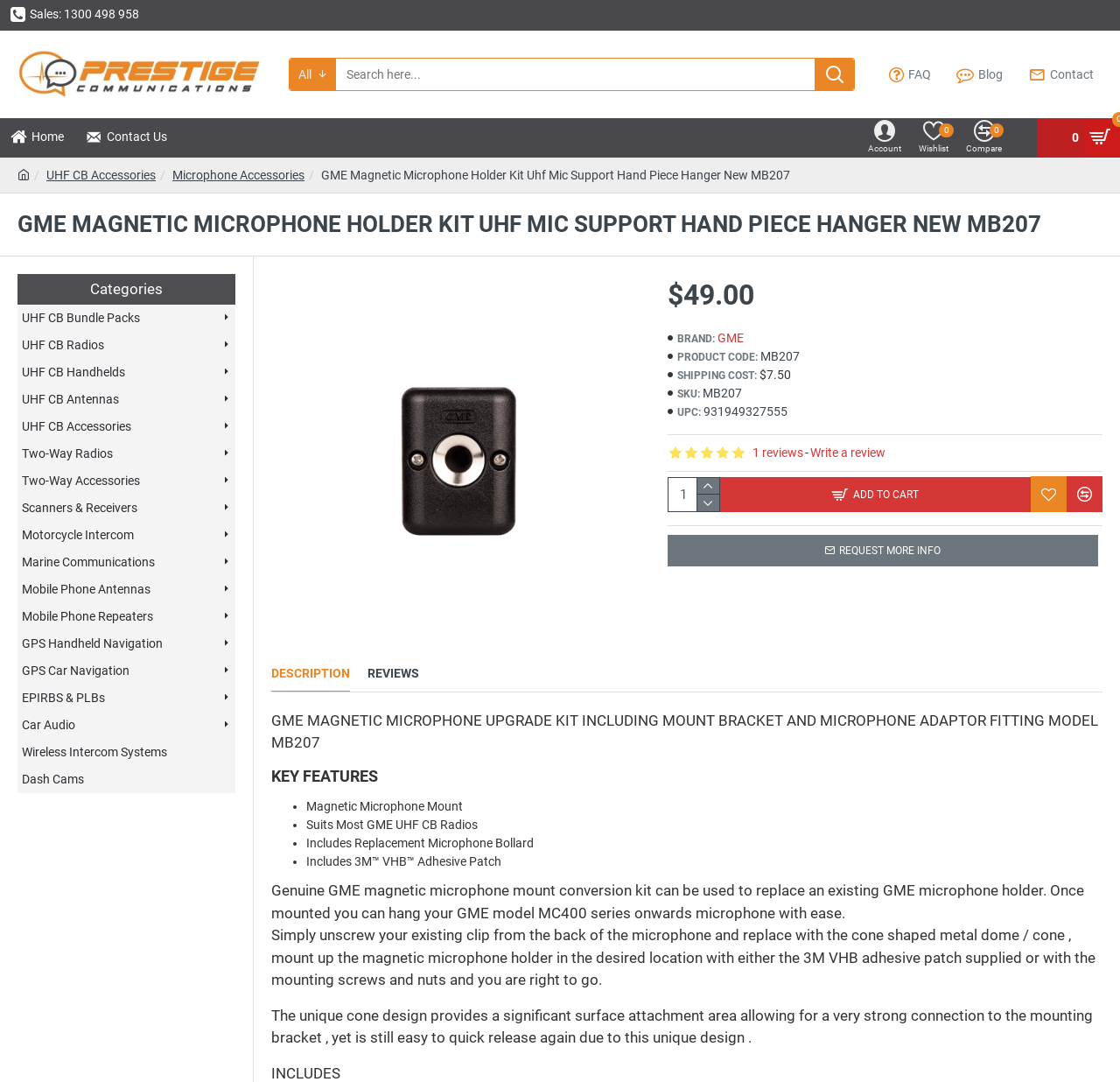Please analyze the image and provide a thorough answer to the question:
What is the purpose of the 3M VHB adhesive patch?

I found the purpose of the 3M VHB adhesive patch by reading the product description and key features section on the webpage. According to the description, the adhesive patch is used to mount the magnetic microphone holder in the desired location.